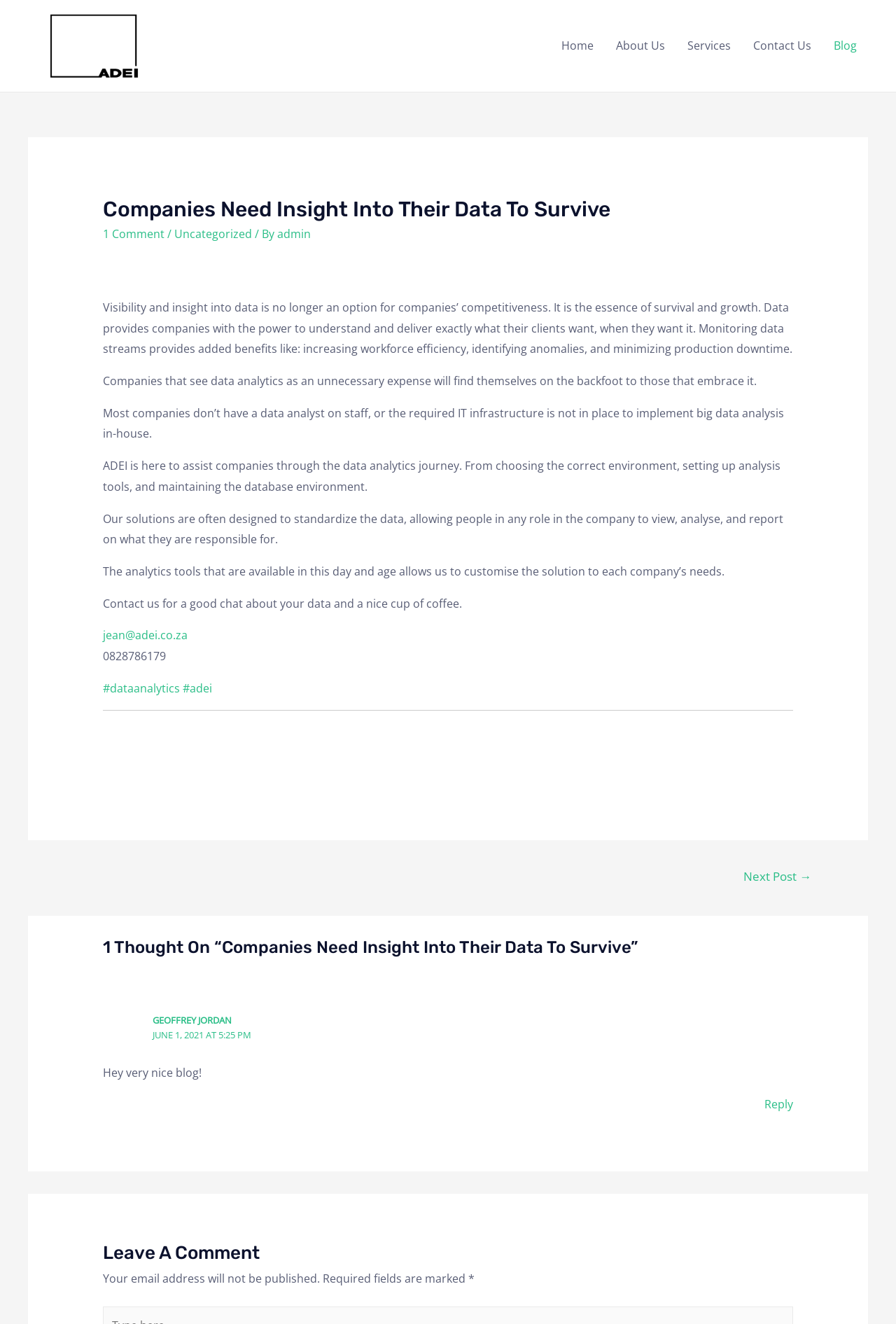Please locate the bounding box coordinates of the element that needs to be clicked to achieve the following instruction: "Read the article about companies needing insight into their data". The coordinates should be four float numbers between 0 and 1, i.e., [left, top, right, bottom].

[0.115, 0.149, 0.885, 0.183]